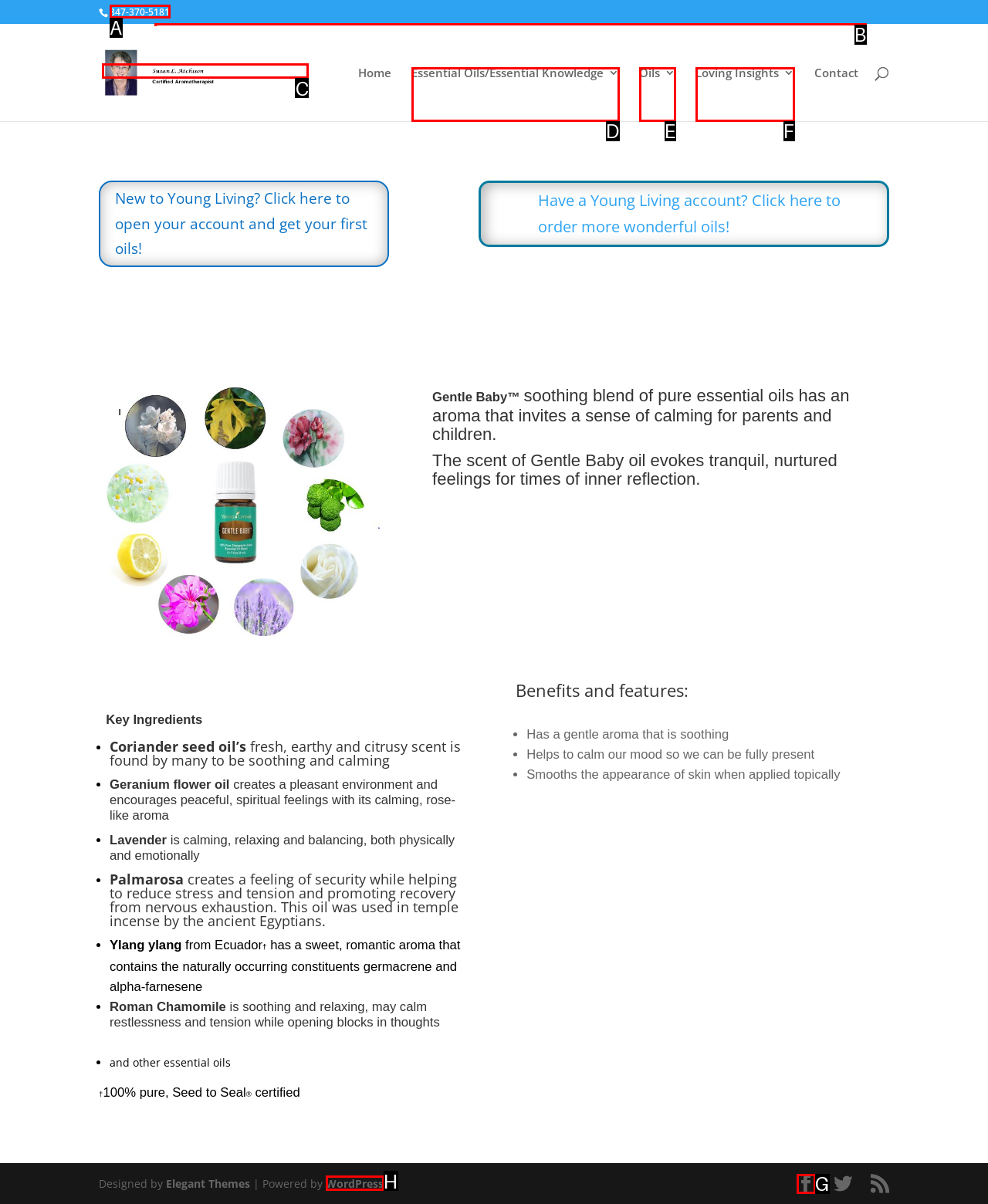Determine the letter of the element to click to accomplish this task: Switch to English language. Respond with the letter.

None